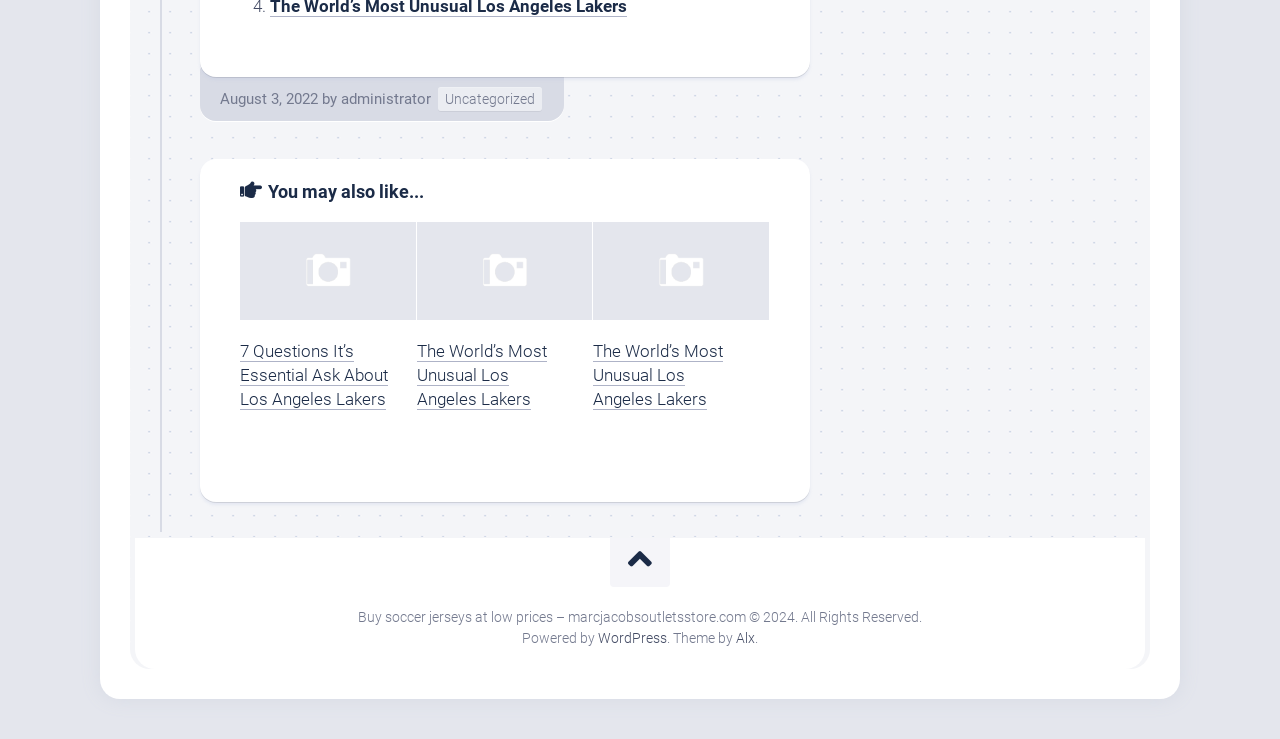Please determine the bounding box coordinates of the element's region to click for the following instruction: "Read the post by administrator".

[0.266, 0.121, 0.337, 0.146]